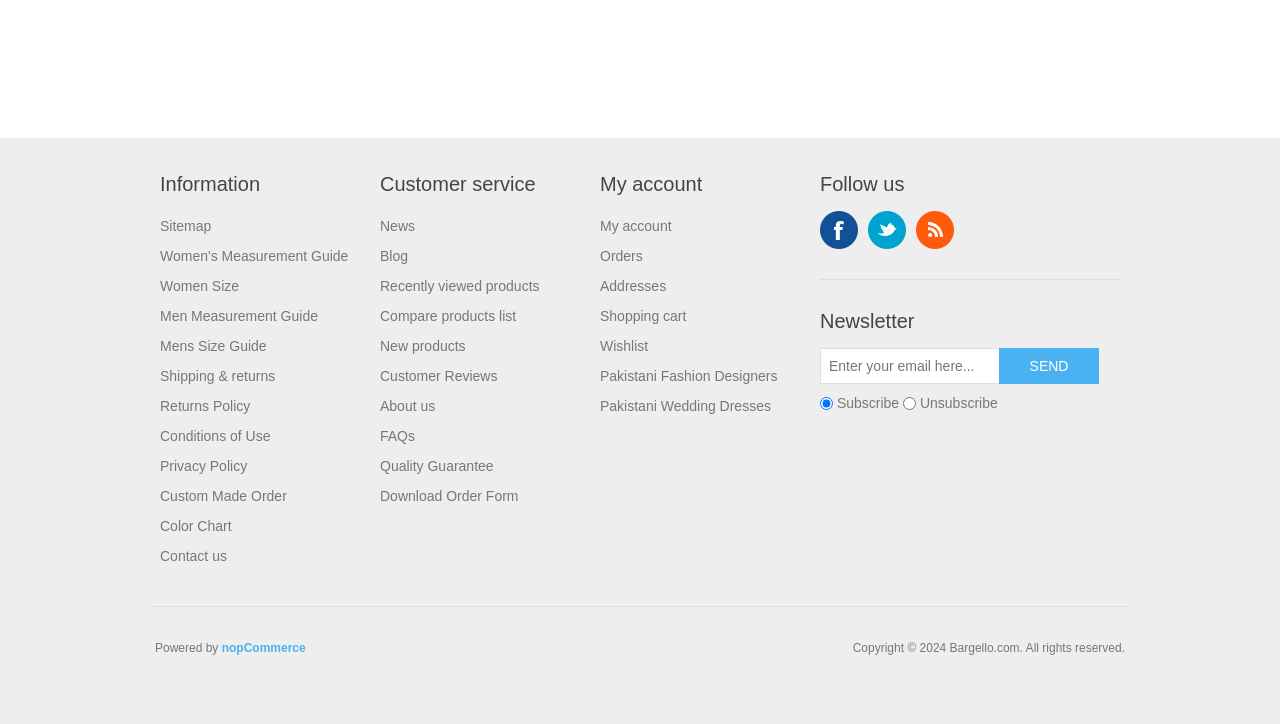Determine the bounding box coordinates for the clickable element to execute this instruction: "Contact us". Provide the coordinates as four float numbers between 0 and 1, i.e., [left, top, right, bottom].

[0.125, 0.757, 0.177, 0.779]